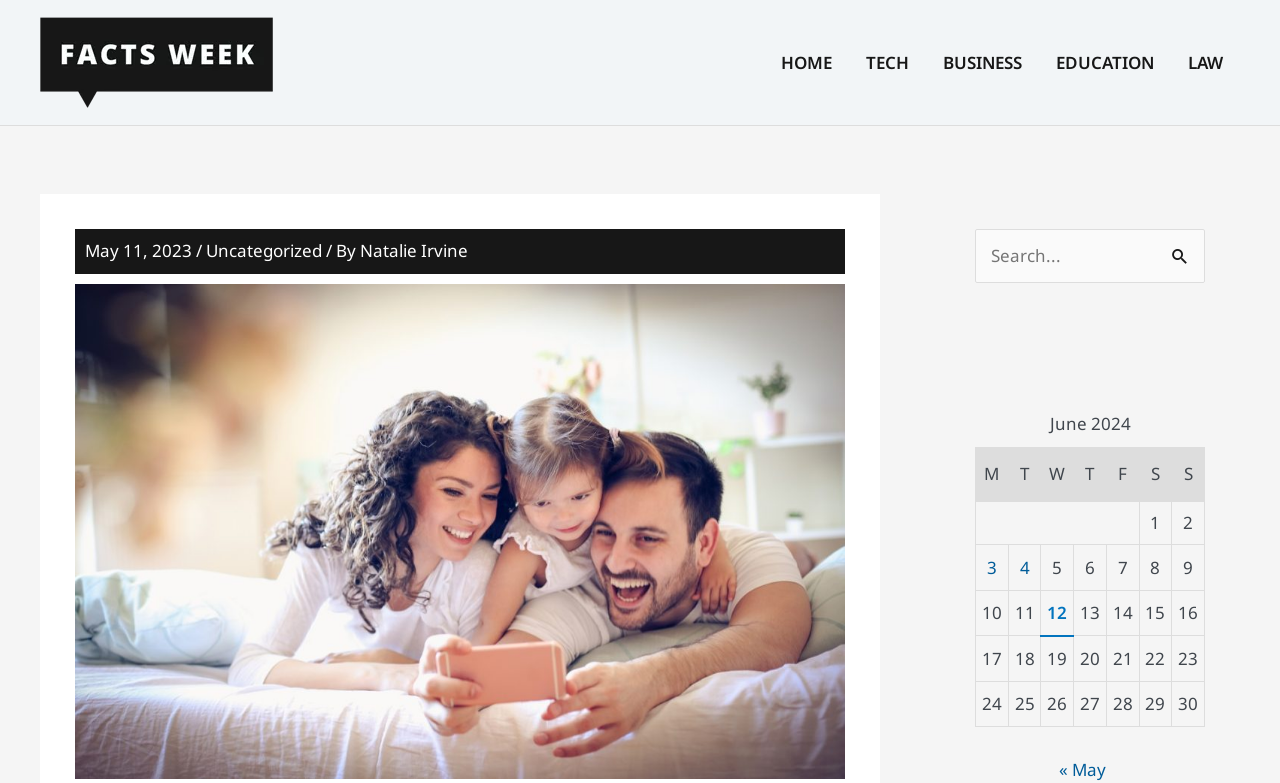What is the logo of this website?
Look at the image and answer with only one word or phrase.

Facts Week